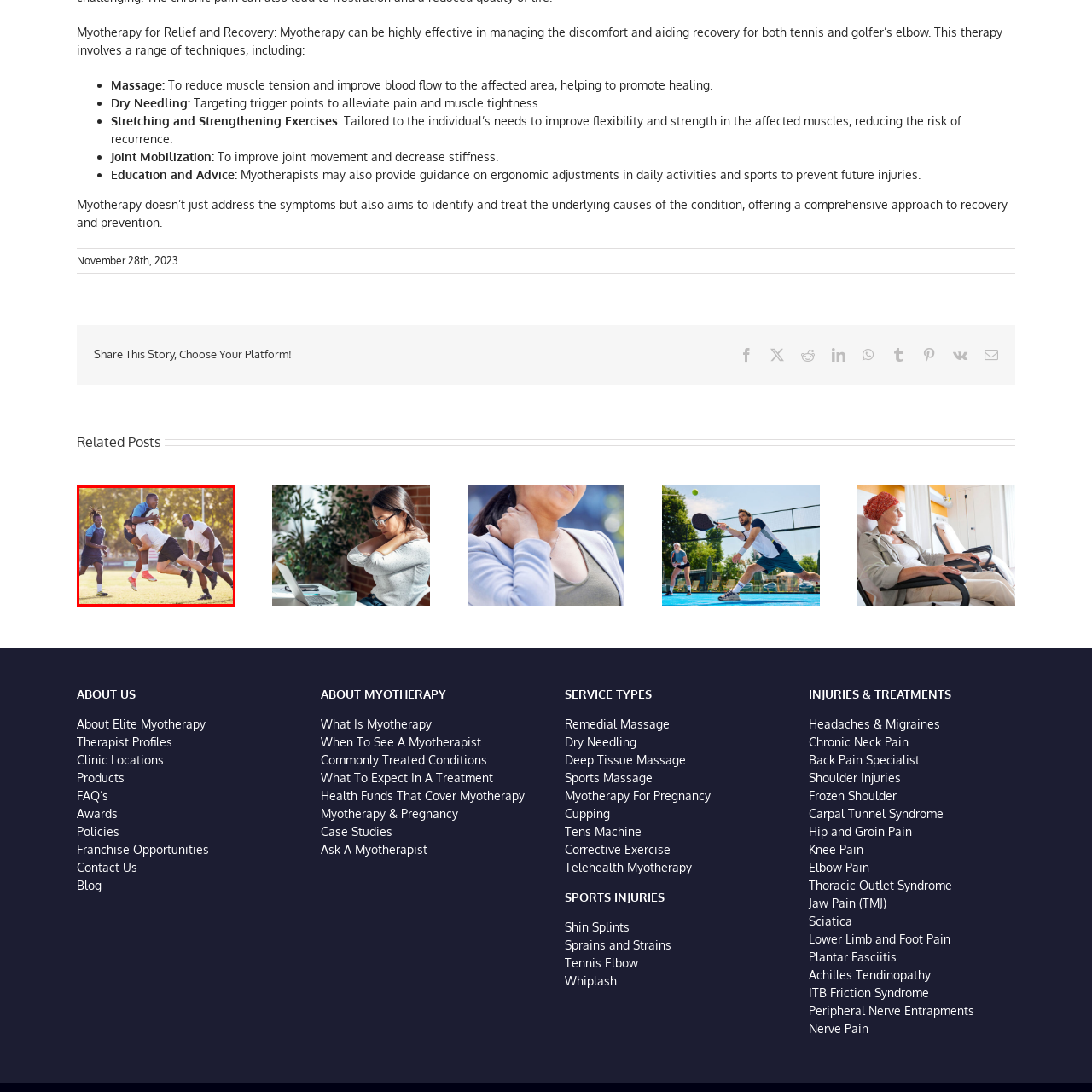How many teammates are observing from nearby?
Focus on the image highlighted by the red bounding box and deliver a thorough explanation based on what you see.

According to the caption, two other teammates are observing from nearby, embodying the teamwork and camaraderie intrinsic to the sport of rugby.